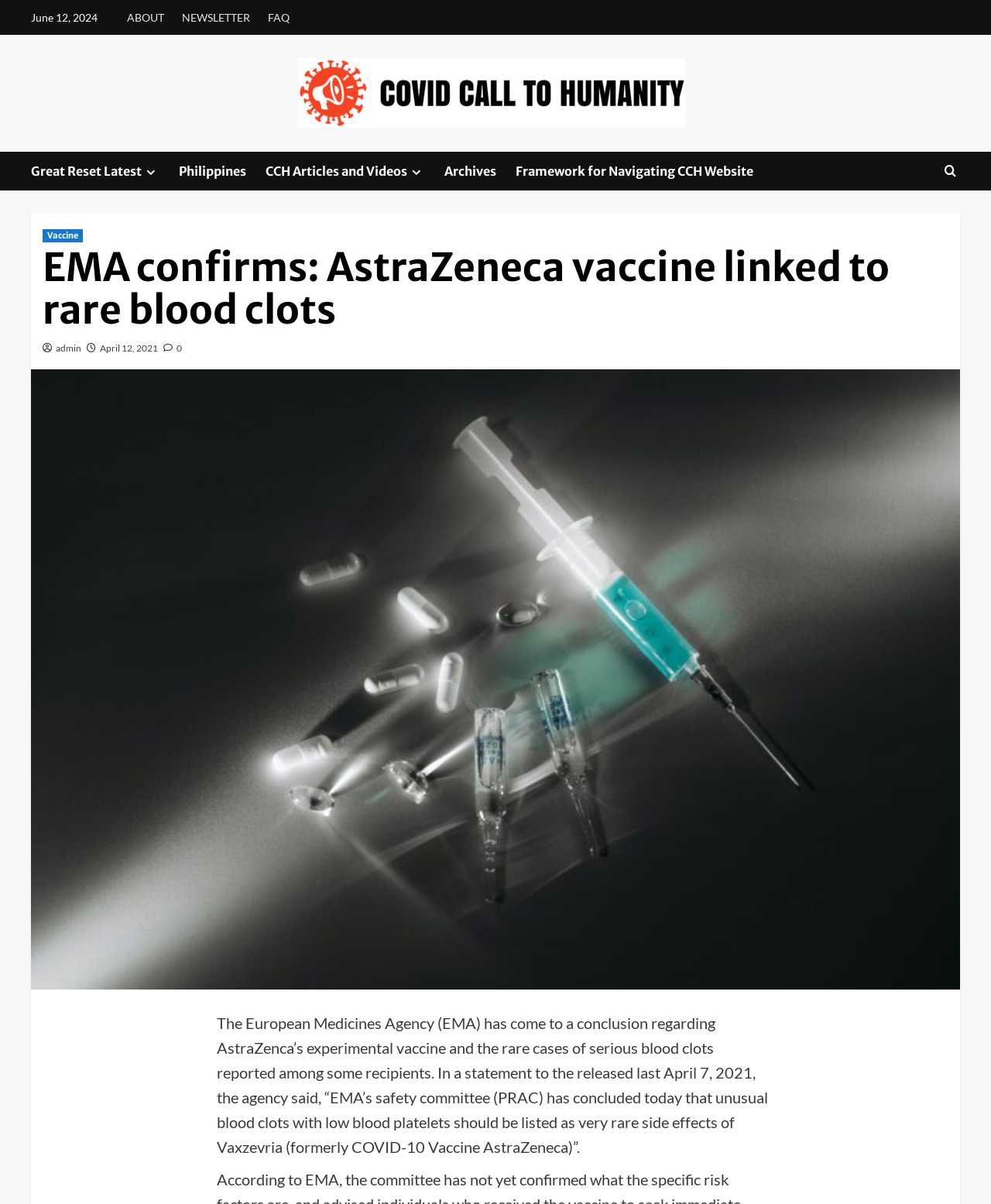Please determine the bounding box coordinates of the element's region to click in order to carry out the following instruction: "Click on ABOUT". The coordinates should be four float numbers between 0 and 1, i.e., [left, top, right, bottom].

[0.128, 0.0, 0.173, 0.029]